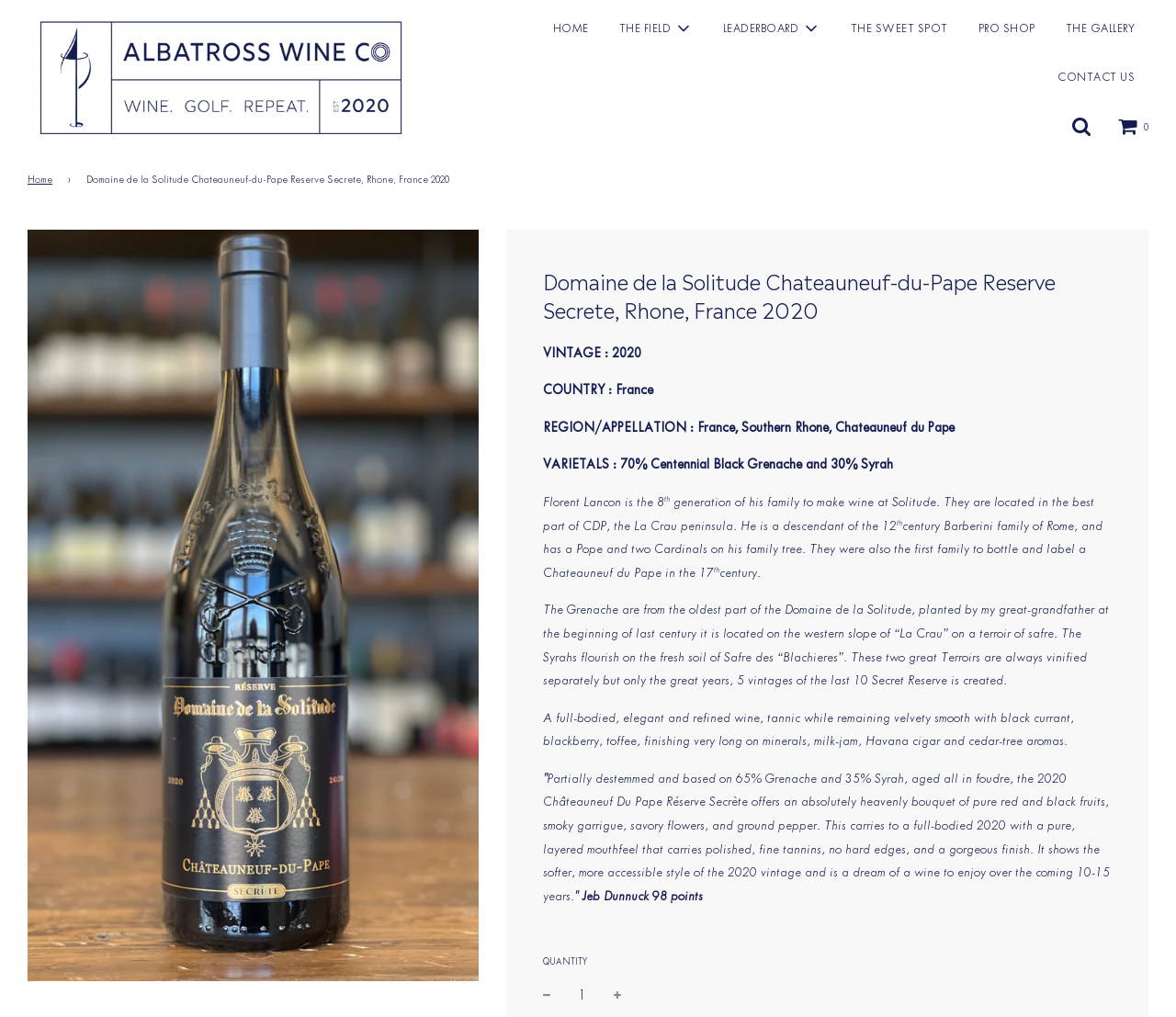What is the percentage of Centennial Black Grenache in the wine?
From the screenshot, provide a brief answer in one word or phrase.

70%